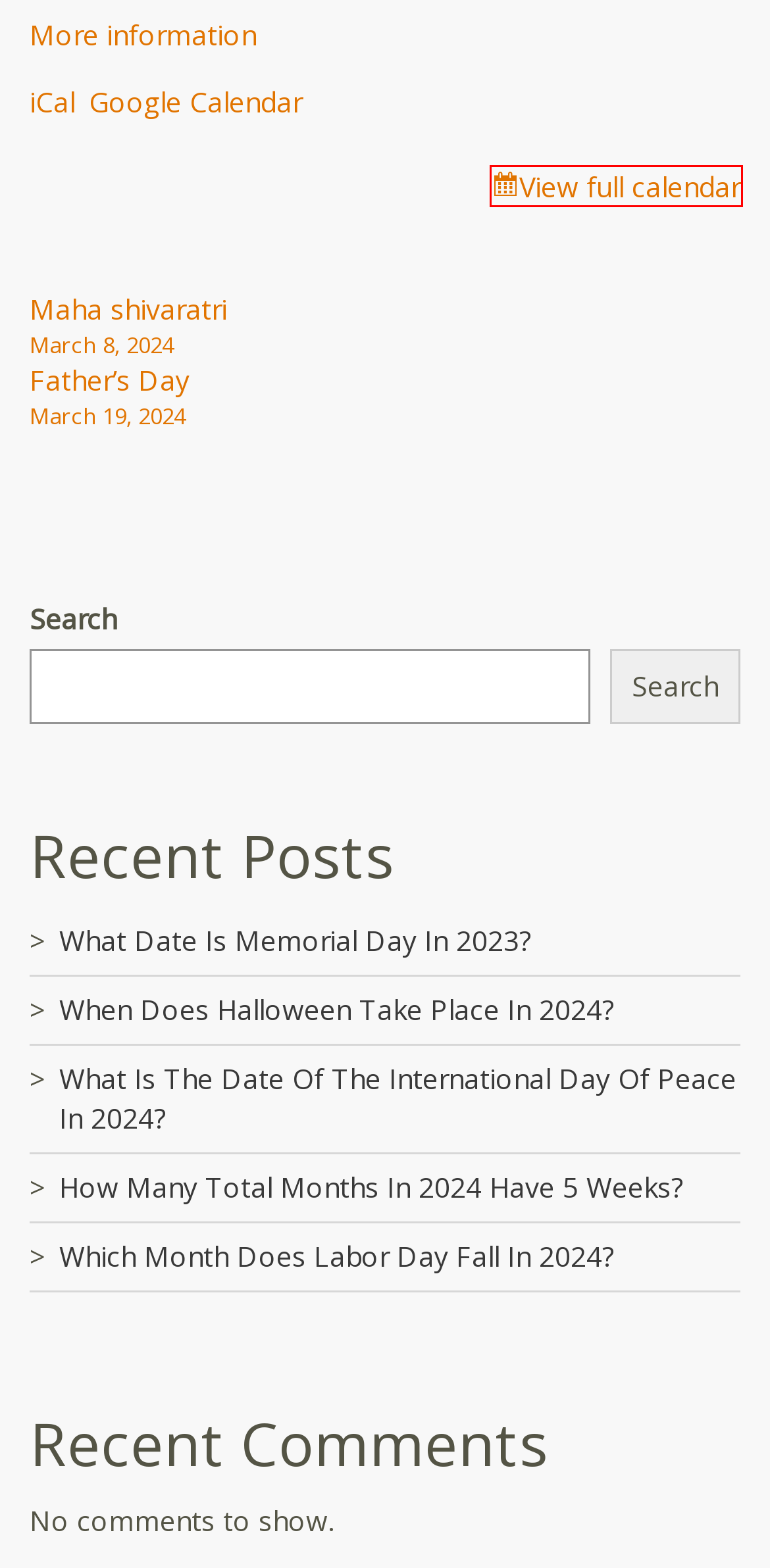Observe the screenshot of a webpage with a red bounding box highlighting an element. Choose the webpage description that accurately reflects the new page after the element within the bounding box is clicked. Here are the candidates:
A. What Is The Date Of The International Day Of Peace In 2024?
B. My Calendar - 2024 Calendar
C. Father's Day
D. What Date Is Memorial Day In 2023?
E. When Is St. Patrick's Day In 2024? (Calendar Date)
F. Which Month Does Labor Day Fall In 2024?
G. Maha shivaratri
H. When Does Halloween Take Place In 2024?

B